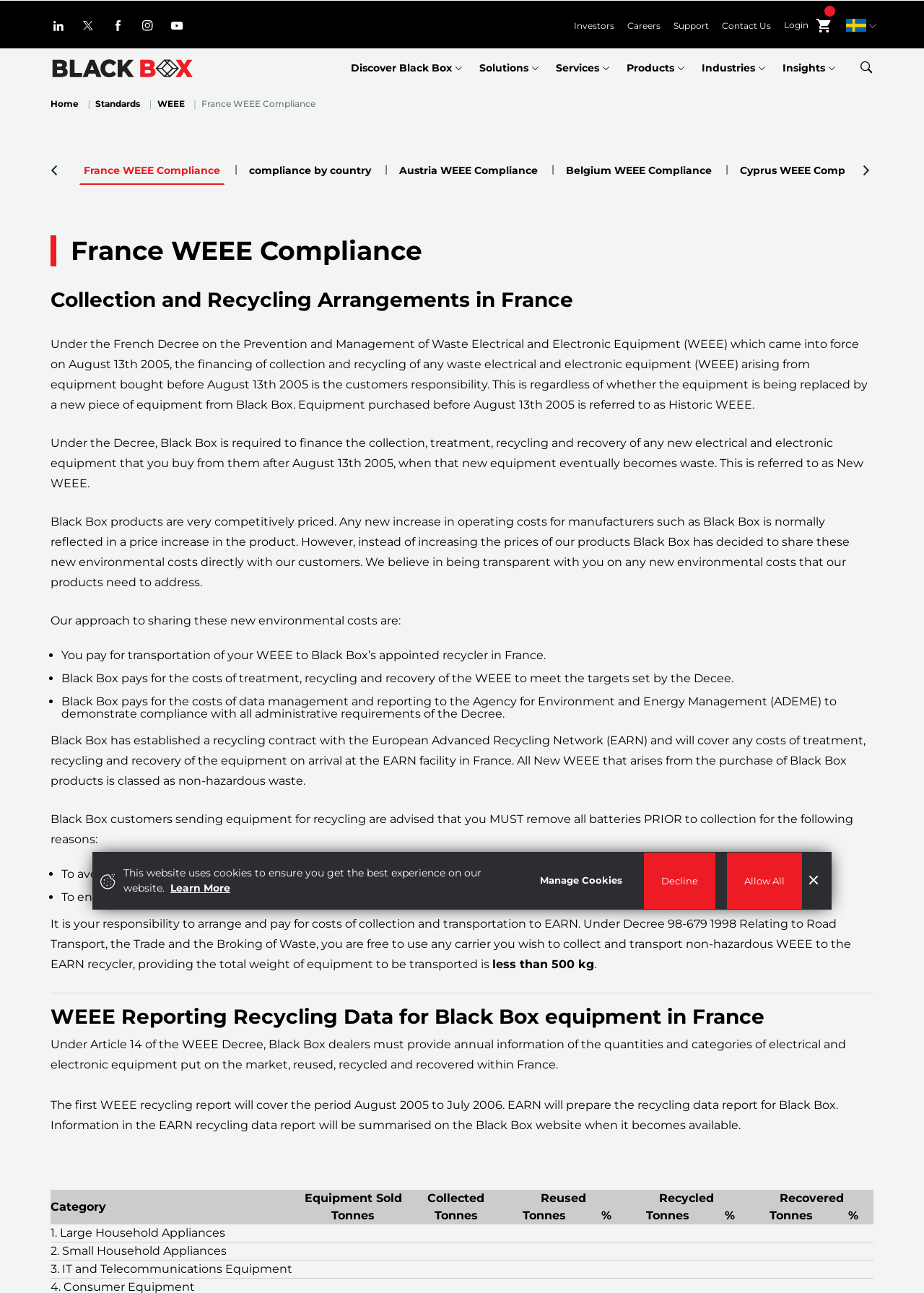Determine the bounding box coordinates of the clickable element to achieve the following action: 'Click on the 'Investors' link'. Provide the coordinates as four float values between 0 and 1, formatted as [left, top, right, bottom].

[0.621, 0.015, 0.676, 0.024]